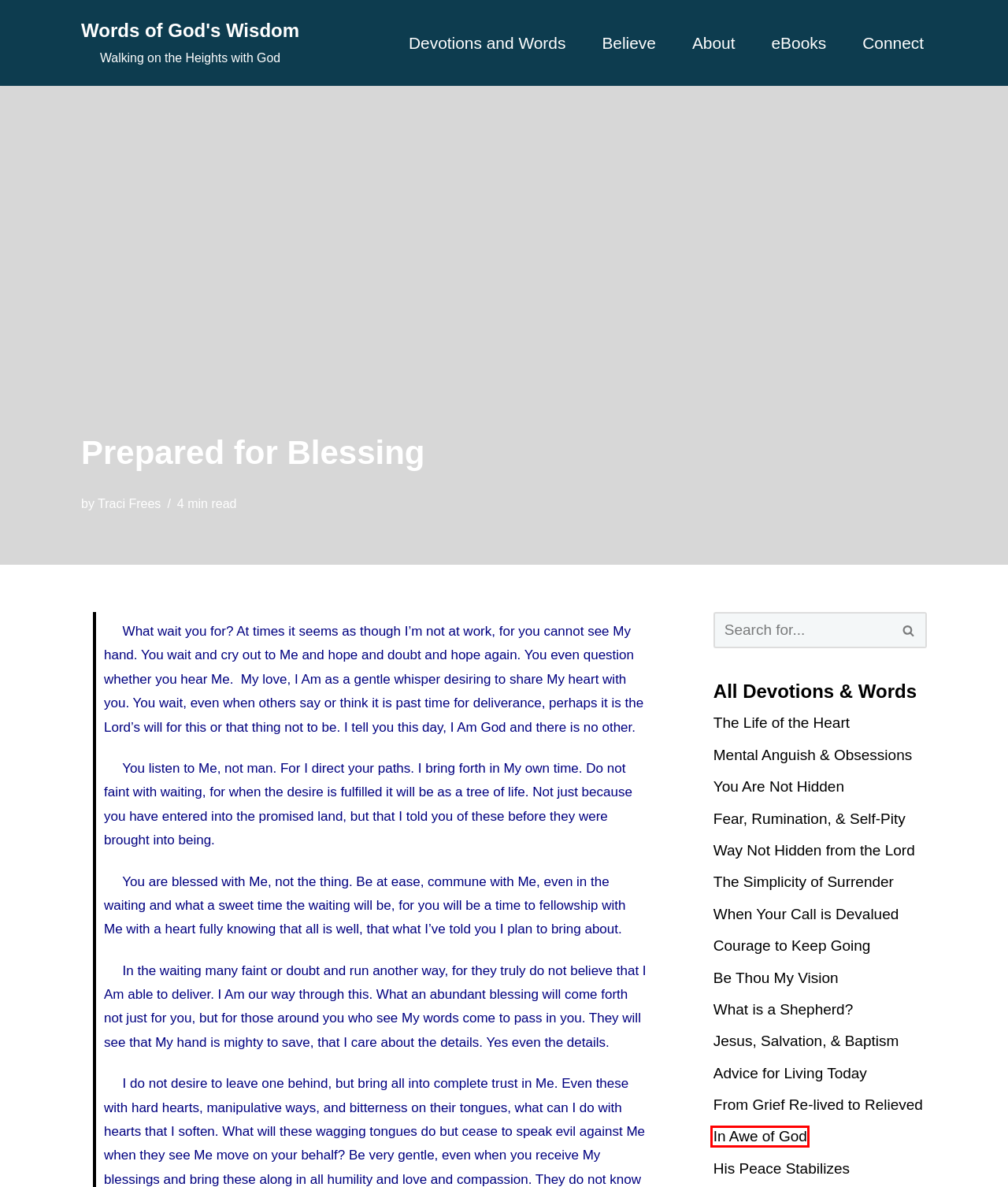Look at the screenshot of a webpage, where a red bounding box highlights an element. Select the best description that matches the new webpage after clicking the highlighted element. Here are the candidates:
A. From Grief Re-lived to Relieved – Words of God's Wisdom
B. In Awe of God – Words of God's Wisdom
C. Endurance & Faith – Words of God's Wisdom
D. Grief & Disappointment – Words of God's Wisdom
E. His Peace Stabilizes – Words of God's Wisdom
F. In Spirit and Truth – Words of God's Wisdom
G. Complete Surrender – Words of God's Wisdom
H. Words of God's Wisdom – Walking on the Heights with God

B